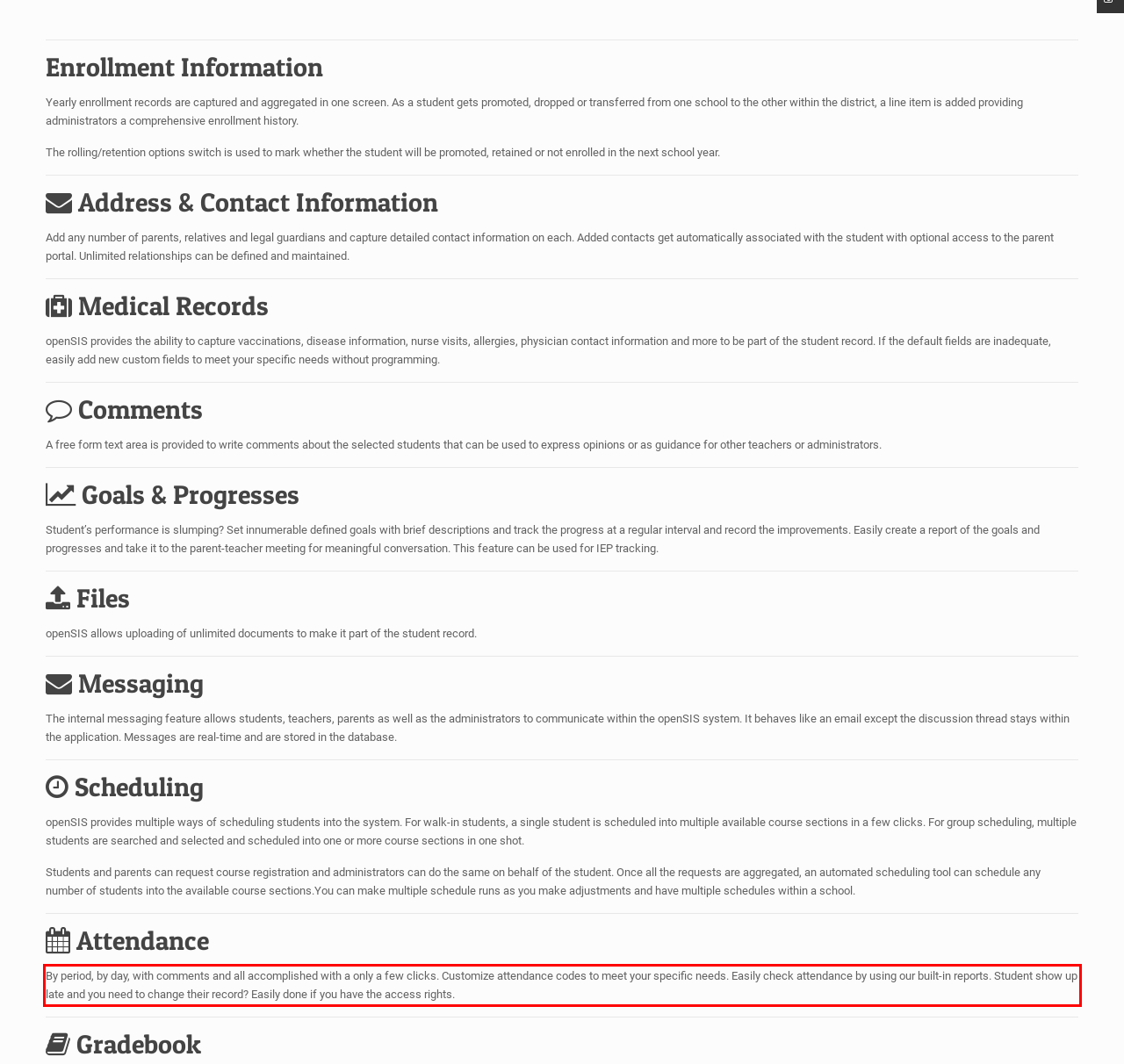Within the screenshot of the webpage, there is a red rectangle. Please recognize and generate the text content inside this red bounding box.

By period, by day, with comments and all accomplished with a only a few clicks. Customize attendance codes to meet your specific needs. Easily check attendance by using our built-in reports. Student show up late and you need to change their record? Easily done if you have the access rights.